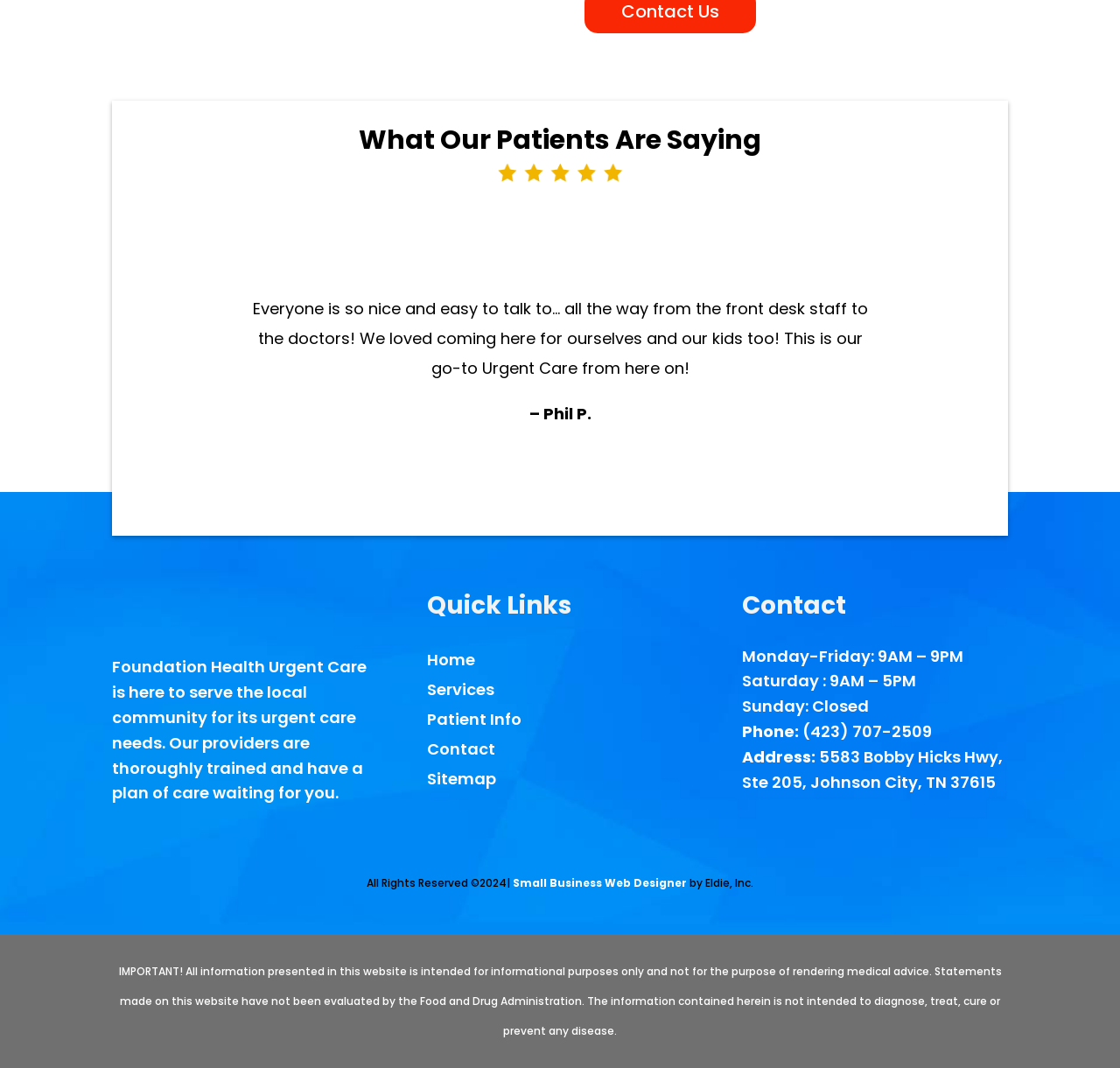Locate the bounding box coordinates of the element that needs to be clicked to carry out the instruction: "Click the 'Contact' link". The coordinates should be given as four float numbers ranging from 0 to 1, i.e., [left, top, right, bottom].

[0.381, 0.691, 0.442, 0.711]